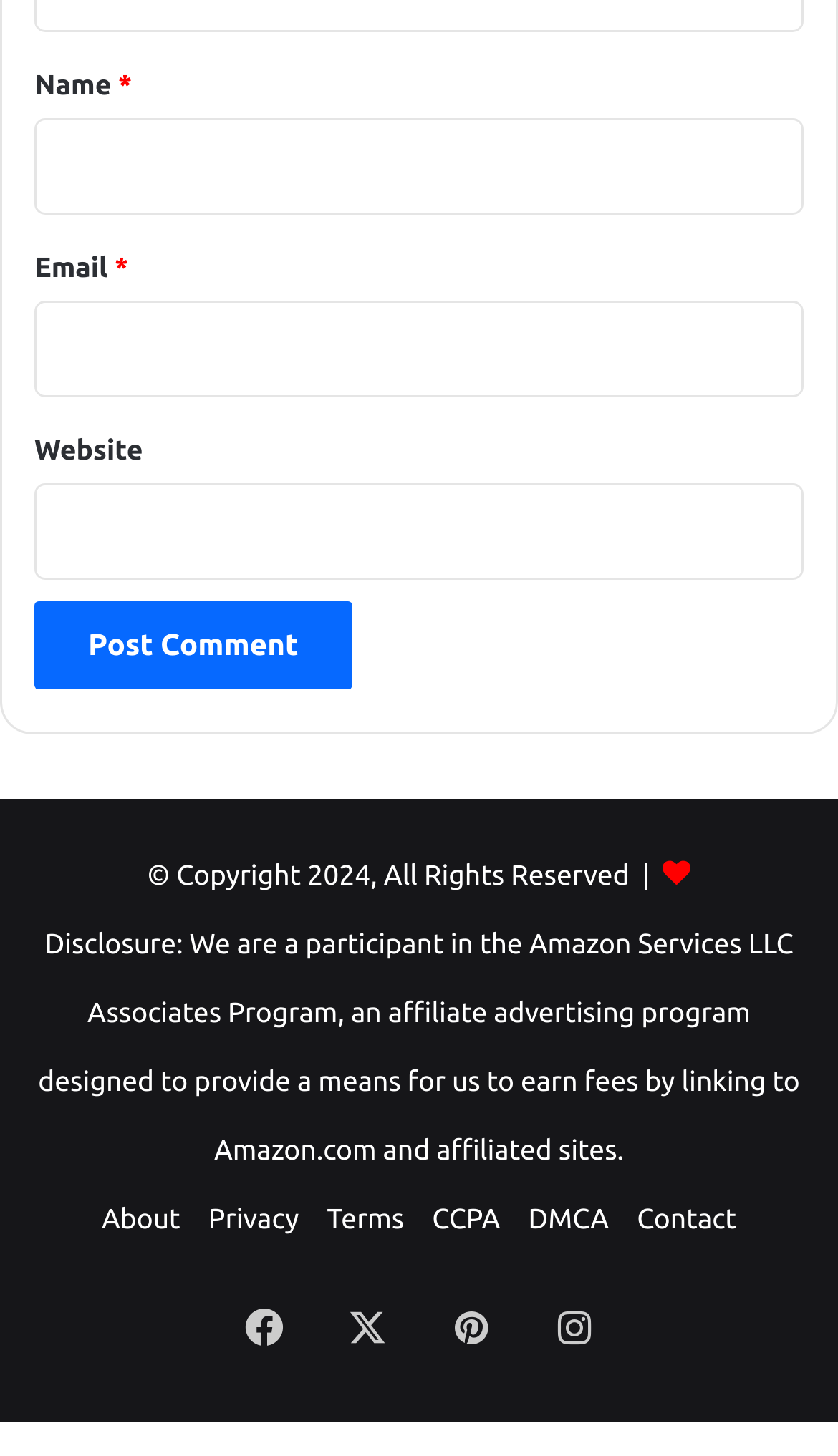What is the copyright year mentioned?
Provide a well-explained and detailed answer to the question.

The copyright information is located at the bottom of the webpage, and it mentions '© Copyright 2024, All Rights Reserved'.